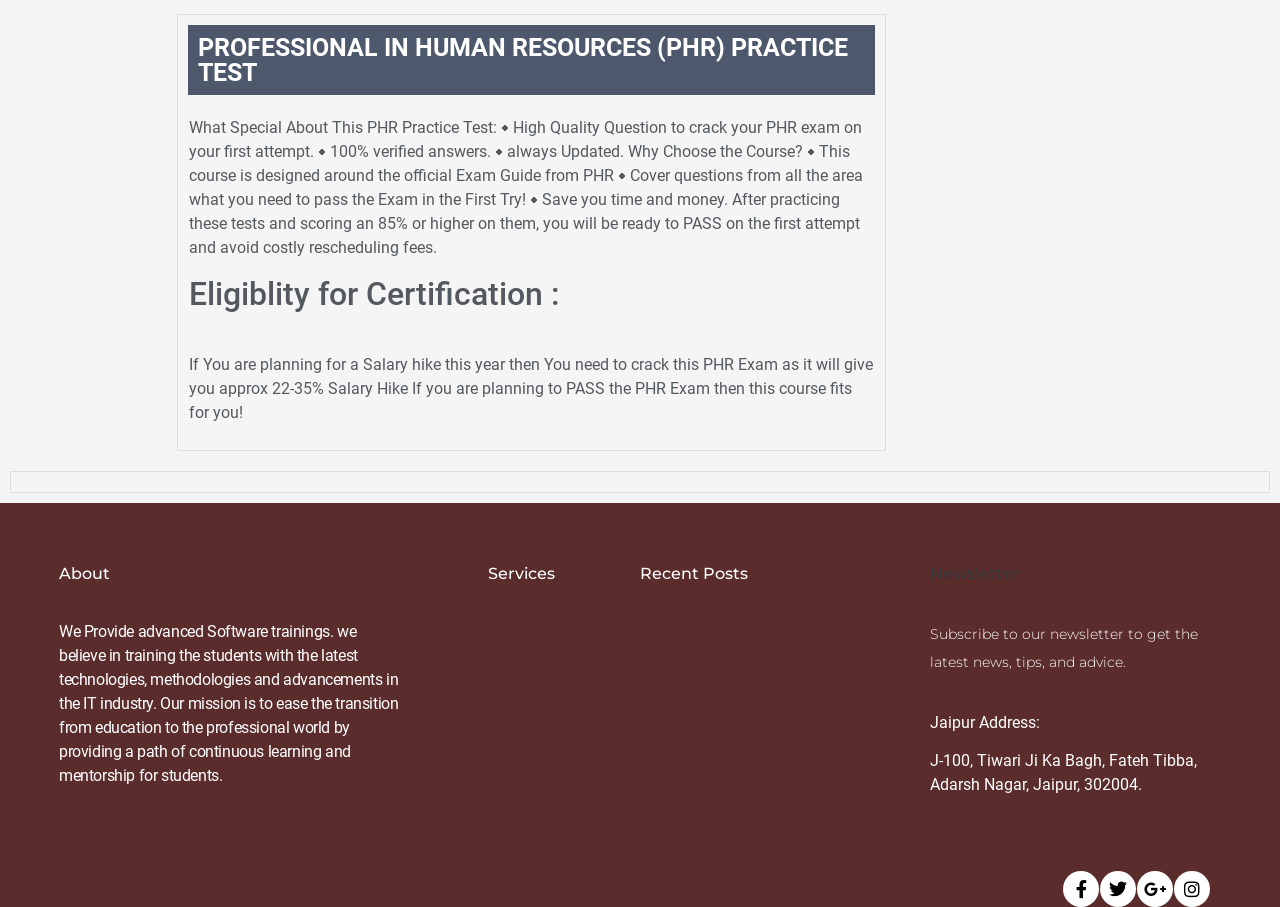Given the content of the image, can you provide a detailed answer to the question?
How many social media links are available?

There are four social media links available, namely Facebook, Twitter, Google-plus, and Instagram, as indicated by the link elements with the descriptions 'Facebook-f ', 'Twitter ', 'Google-plus-g ', and 'Instagram '.